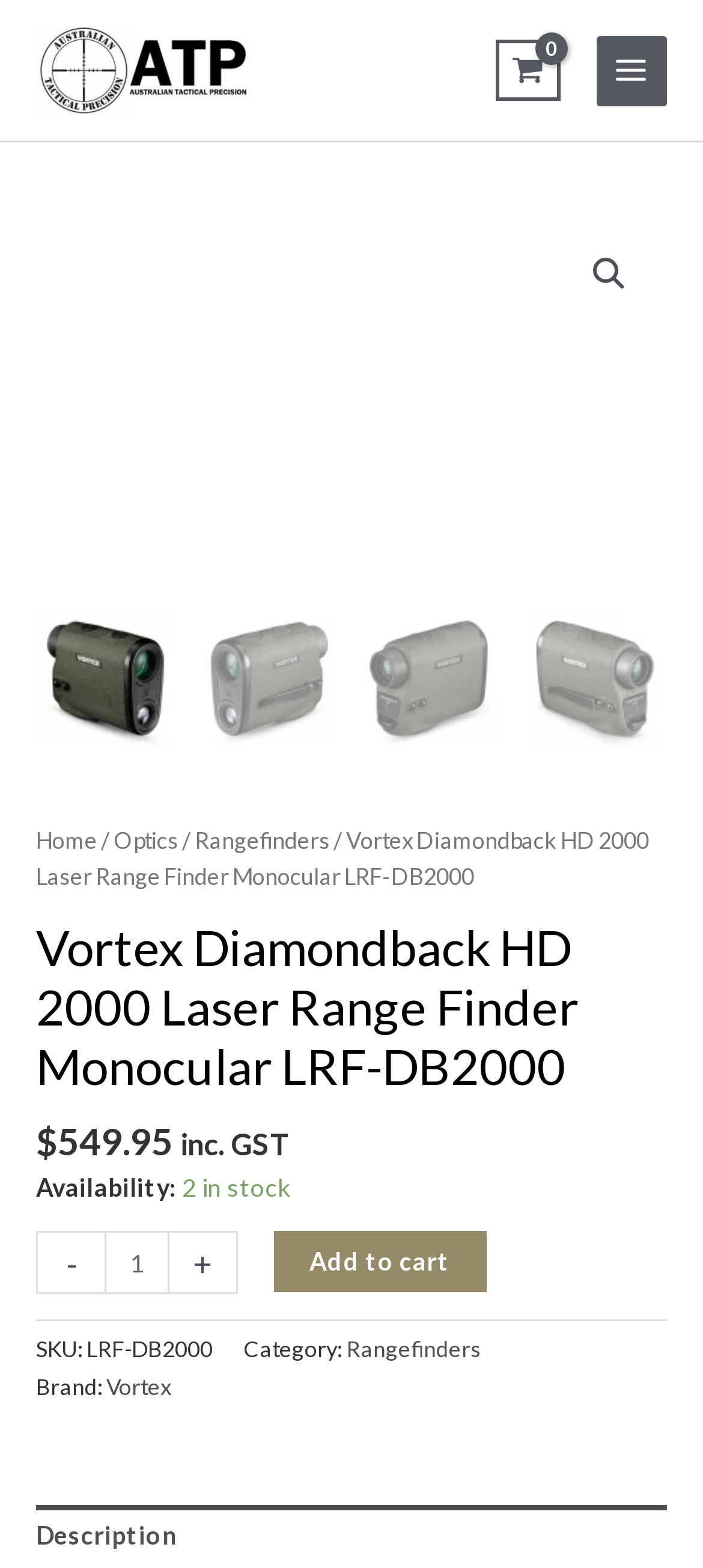What is the SKU of the product?
Identify the answer in the screenshot and reply with a single word or phrase.

LRF-DB2000